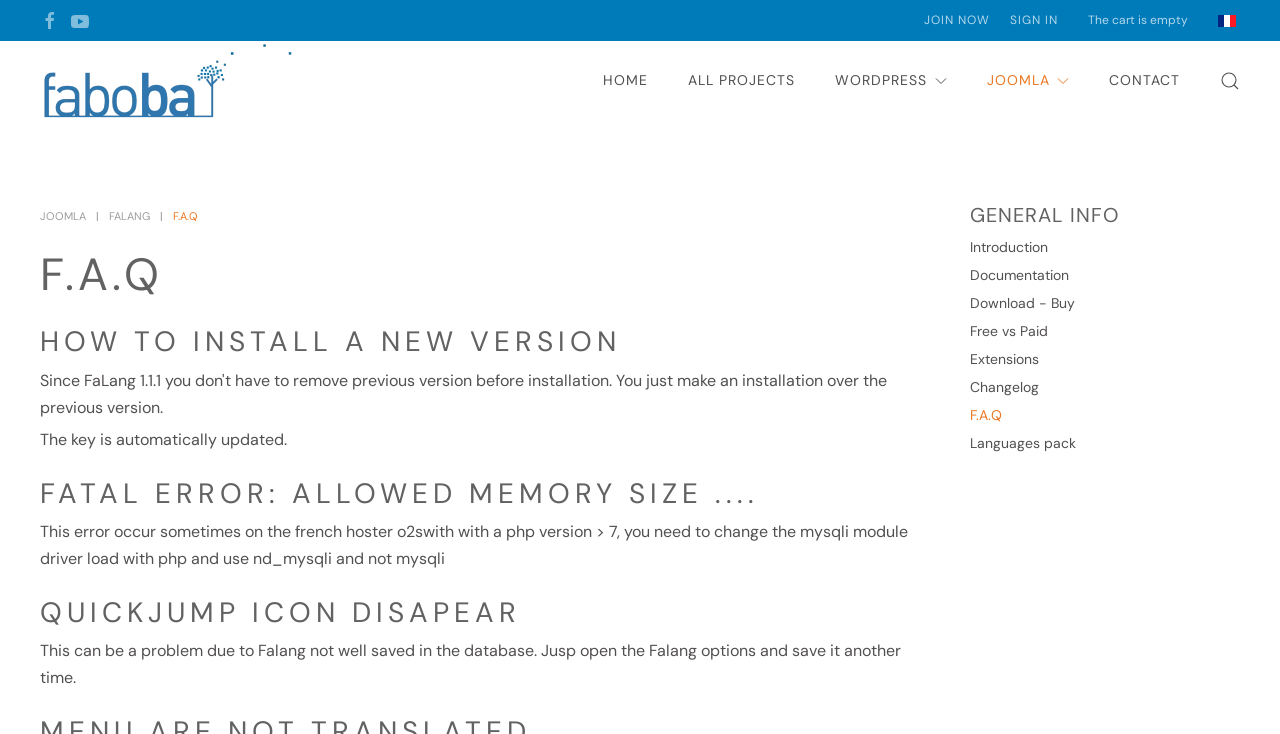Please answer the following query using a single word or phrase: 
What is the solution to the 'QUICKJUMP ICON DISAPEAR' issue?

Save Falang options again